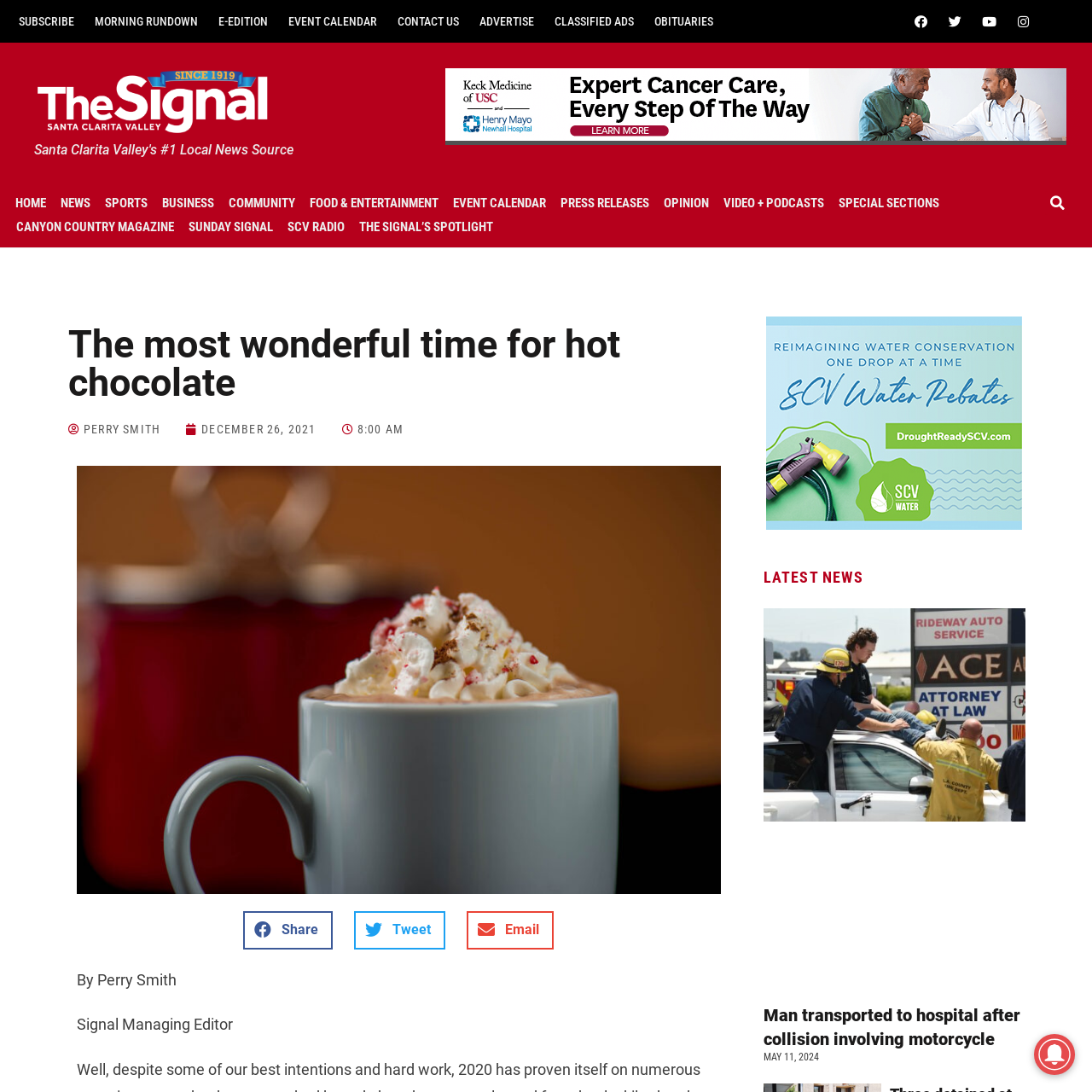From the element description Press Releases, predict the bounding box coordinates of the UI element. The coordinates must be specified in the format (top-left x, top-left y, bottom-right x, bottom-right y) and should be within the 0 to 1 range.

[0.507, 0.175, 0.601, 0.197]